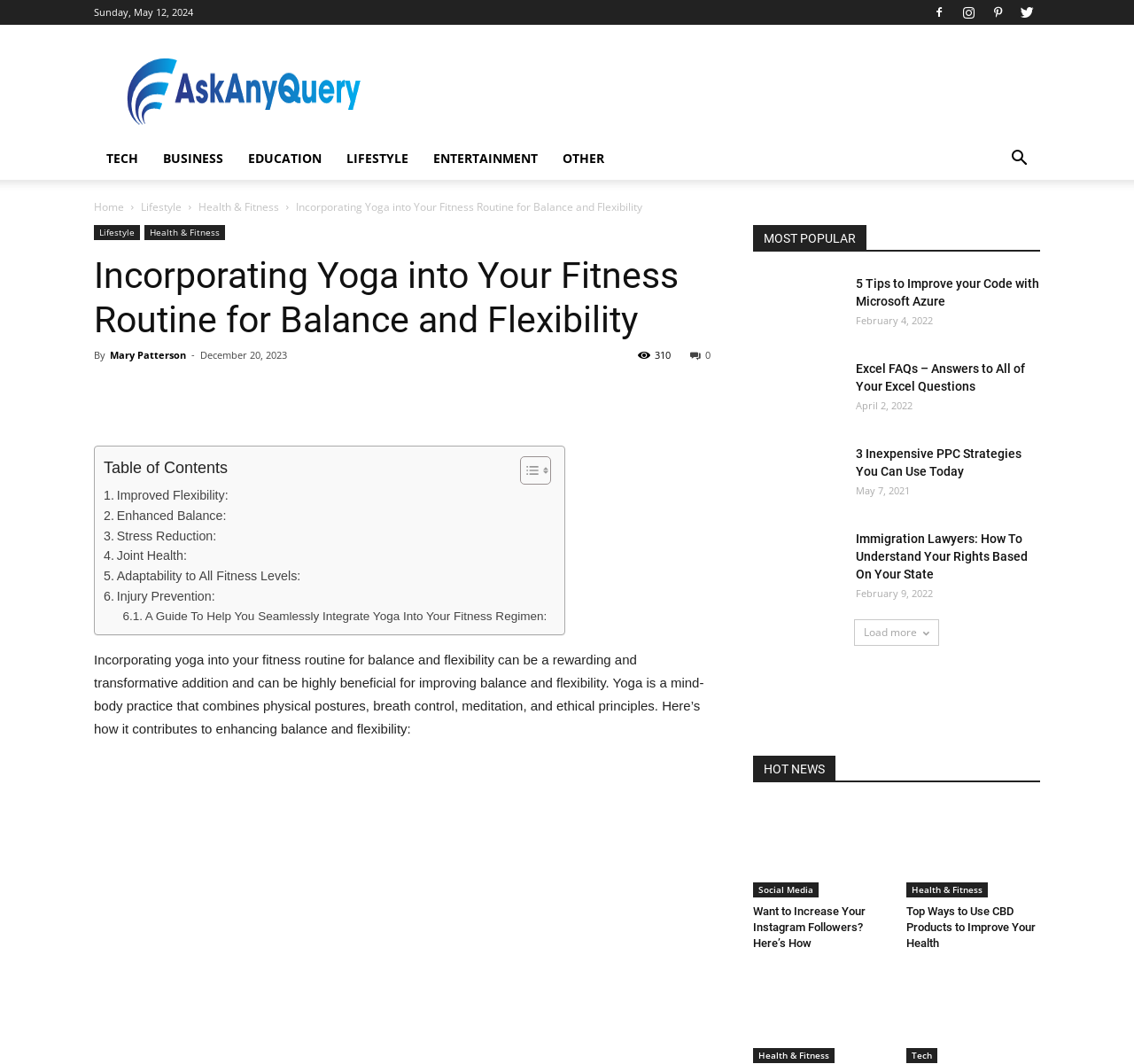Bounding box coordinates are given in the format (top-left x, top-left y, bottom-right x, bottom-right y). All values should be floating point numbers between 0 and 1. Provide the bounding box coordinate for the UI element described as: Health & Fitness

[0.845, 0.088, 0.917, 0.101]